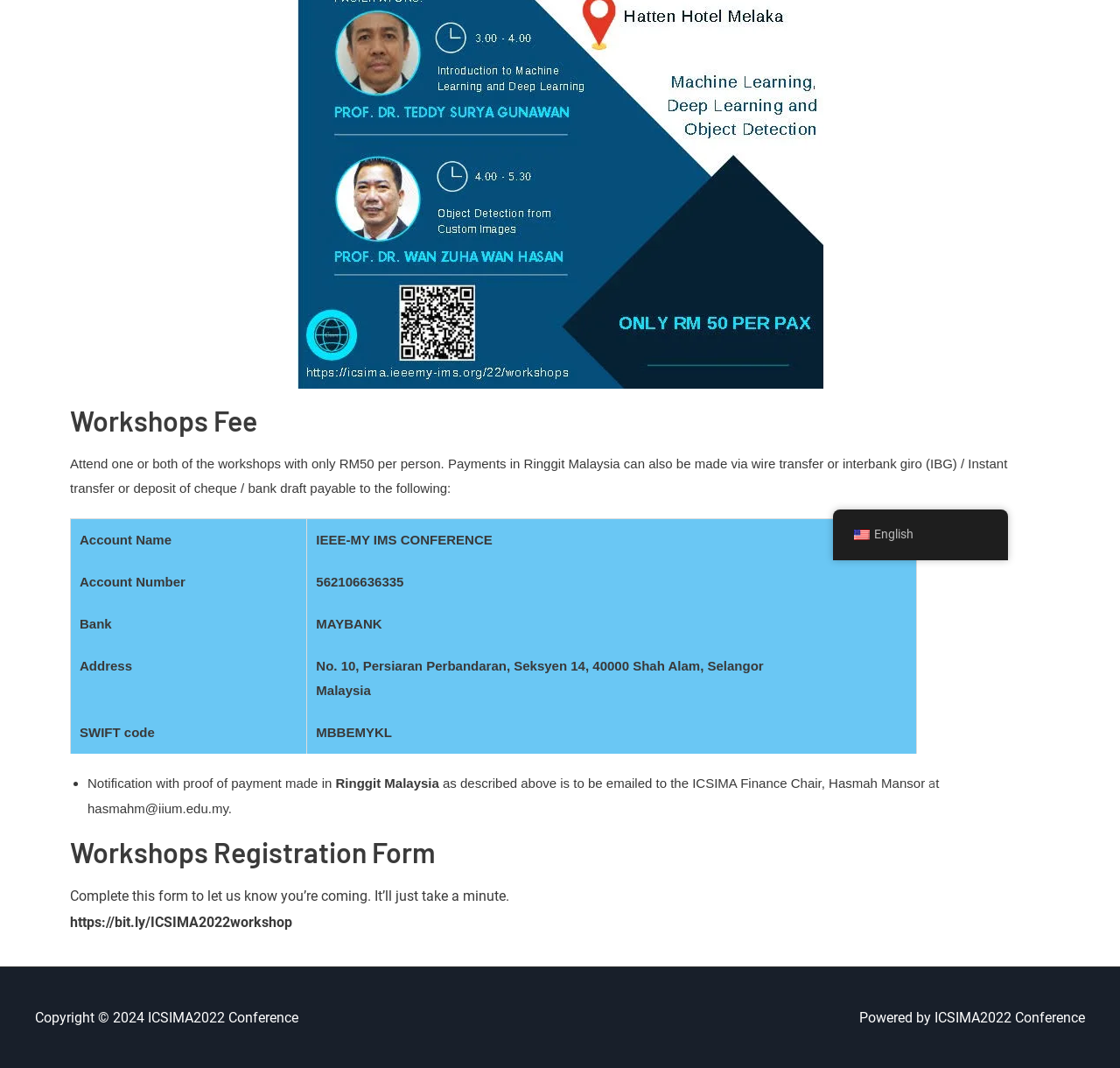Identify the bounding box for the UI element described as: "English English". Ensure the coordinates are four float numbers between 0 and 1, formatted as [left, top, right, bottom].

[0.744, 0.477, 0.9, 0.525]